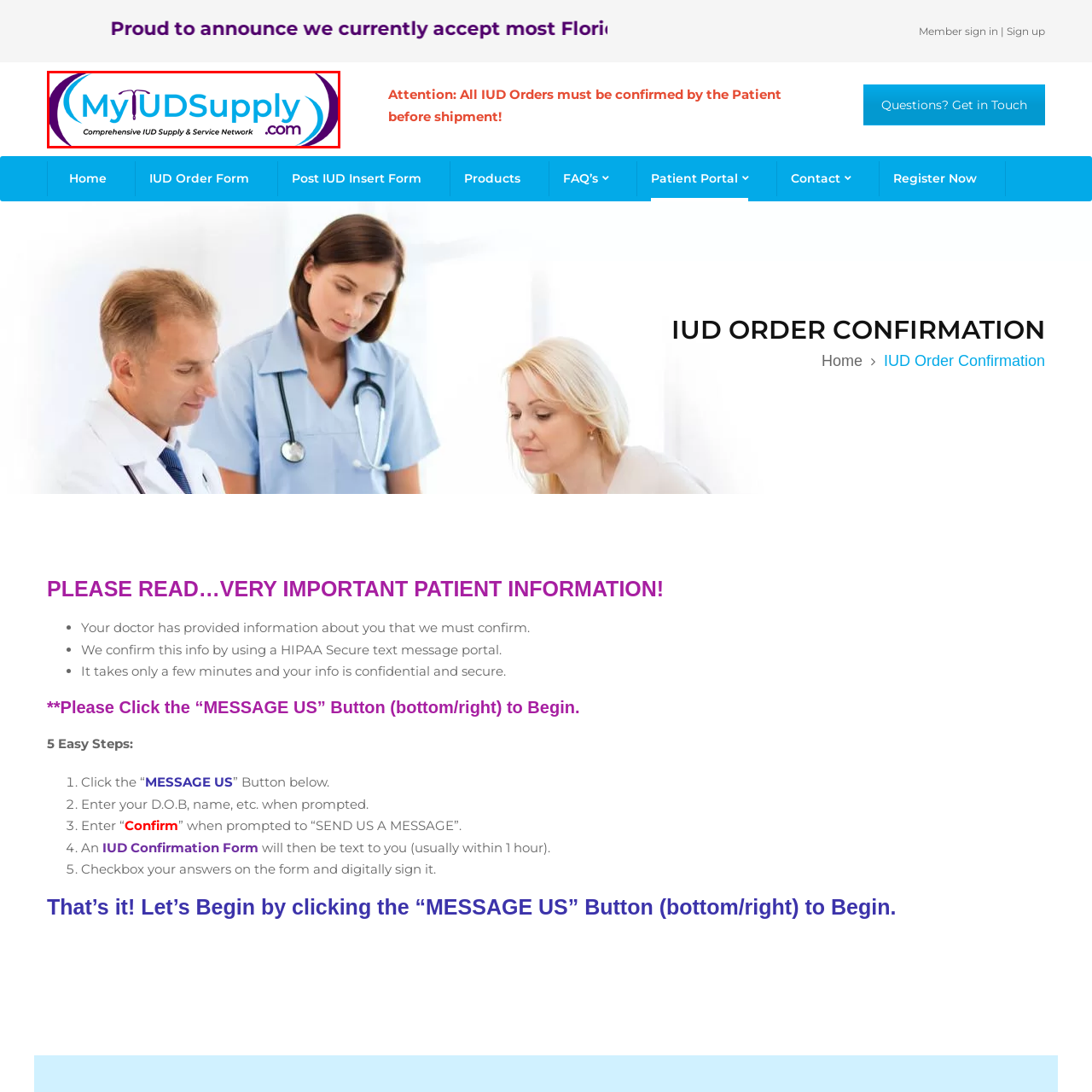Create a detailed narrative describing the image bounded by the red box.

The image features the logo of "My-IUD Supply," a service specializing in IUD (intrauterine device) supplies and services. The logo prominently displays the name "My-IUD Supply" in bold, blue lettering, with the ".com" extension included, emphasizing its online presence. Above the text, there is a stylized illustration of an IUD, which adds a visual representation of the product offered. Surrounding the text are colorful, curved designs in purple and teal that enhance the logo's appeal and convey a sense of care and professionalism. Beneath the name, the tagline "Comprehensive IUD Supply & Service Network" clearly communicates the organization's mission to provide extensive support and resources related to IUD services. Overall, the design reflects a modern and approachable image for visitors seeking IUD-related assistance.